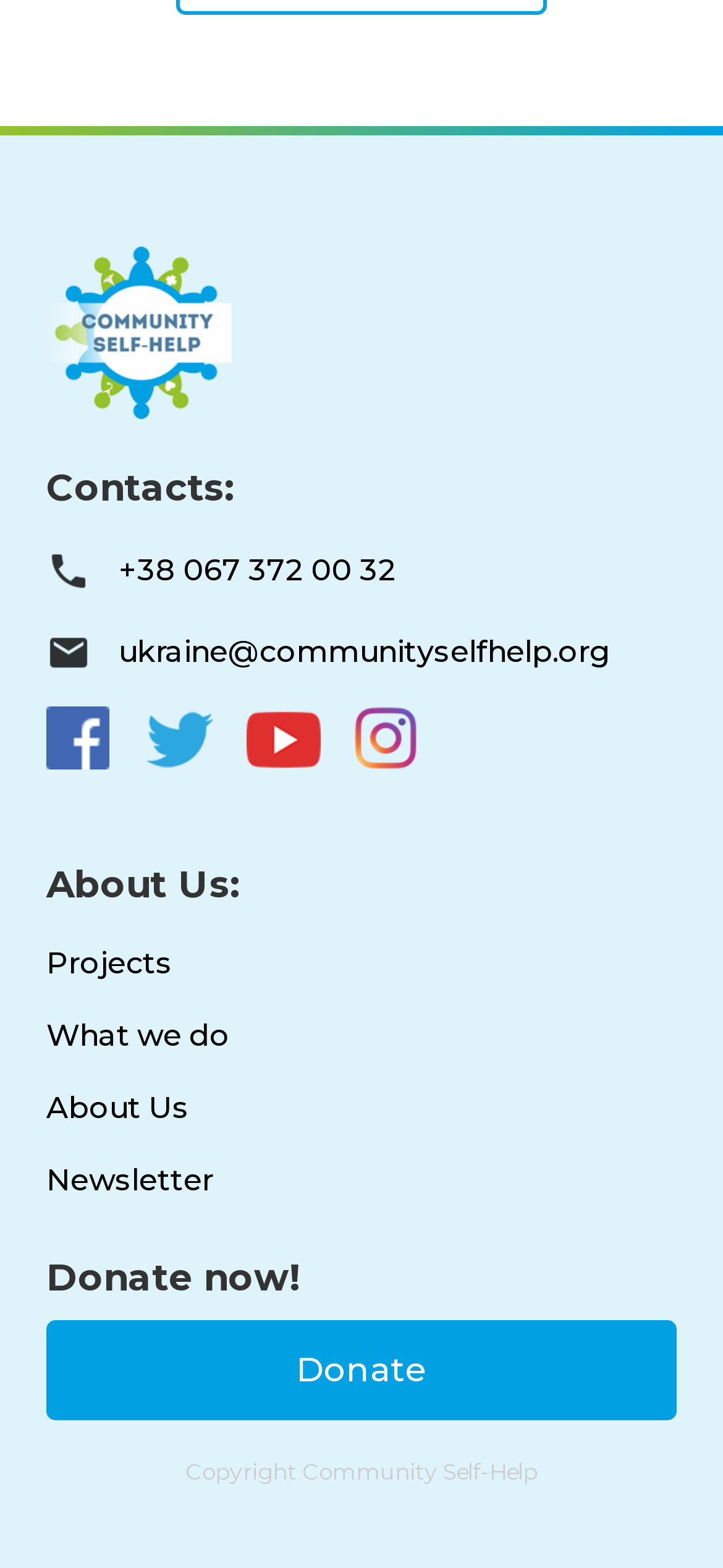What is the phone number to contact?
Provide a detailed and well-explained answer to the question.

I found the phone number by looking at the link element with the OCR text '+38 067 372 00 32' which is located below the 'Contacts:' static text.